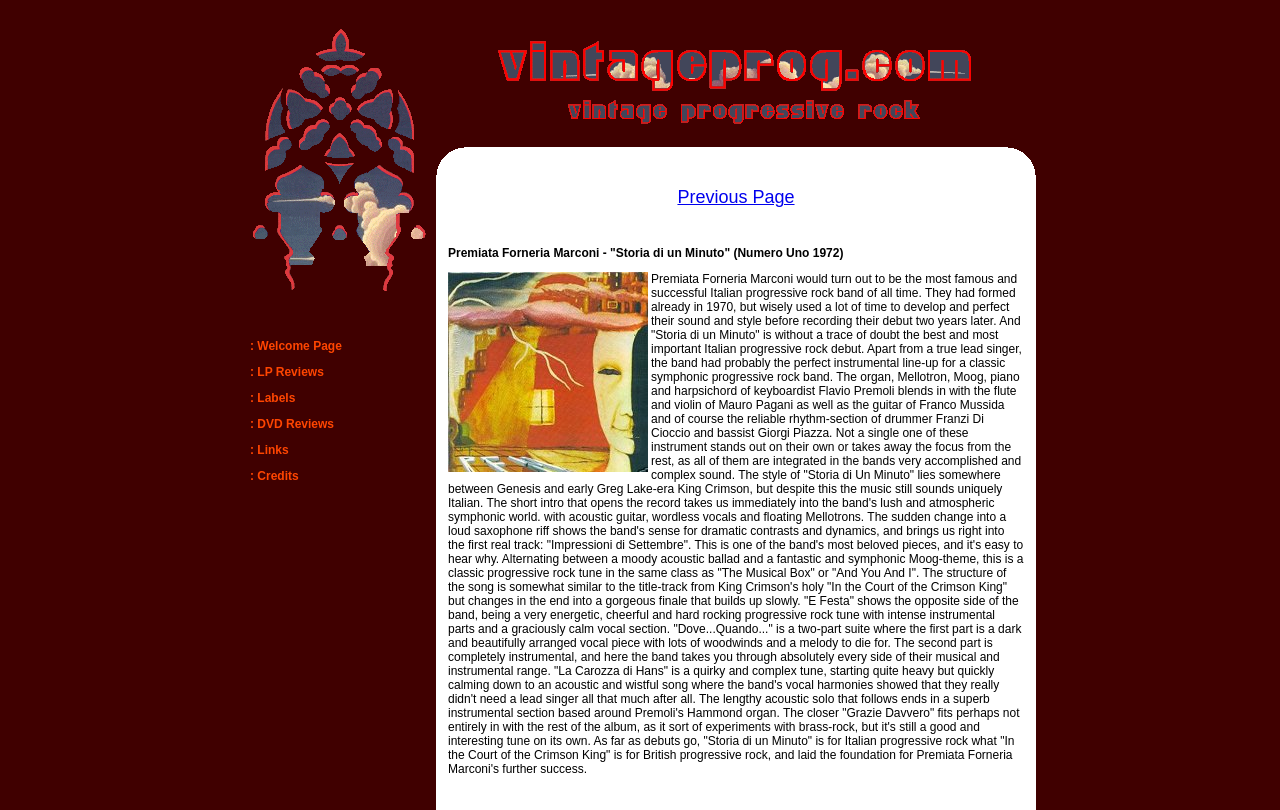How many images are on the webpage?
Refer to the screenshot and answer in one word or phrase.

5